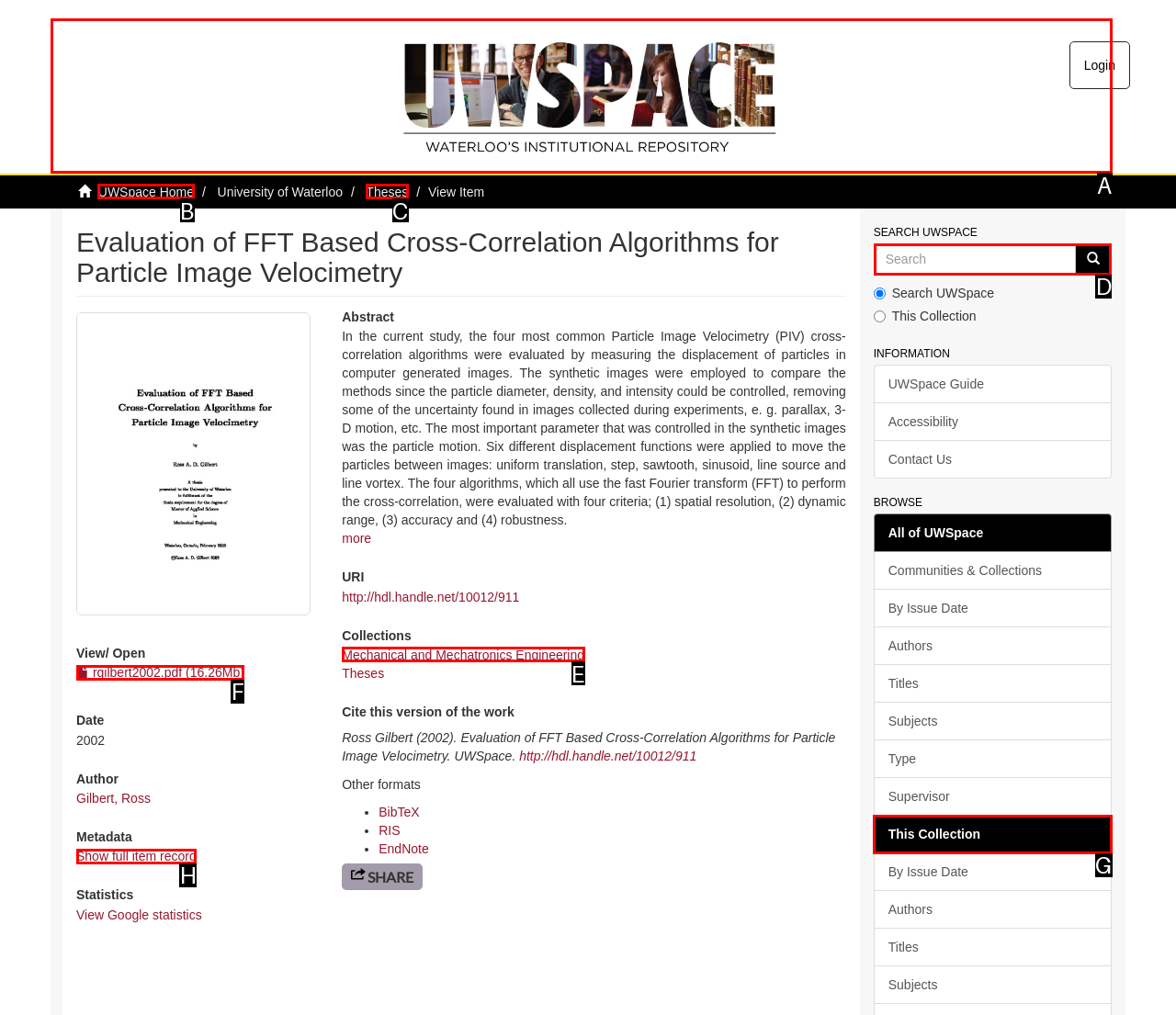Identify the correct option to click in order to complete this task: Search UWSpace
Answer with the letter of the chosen option directly.

D